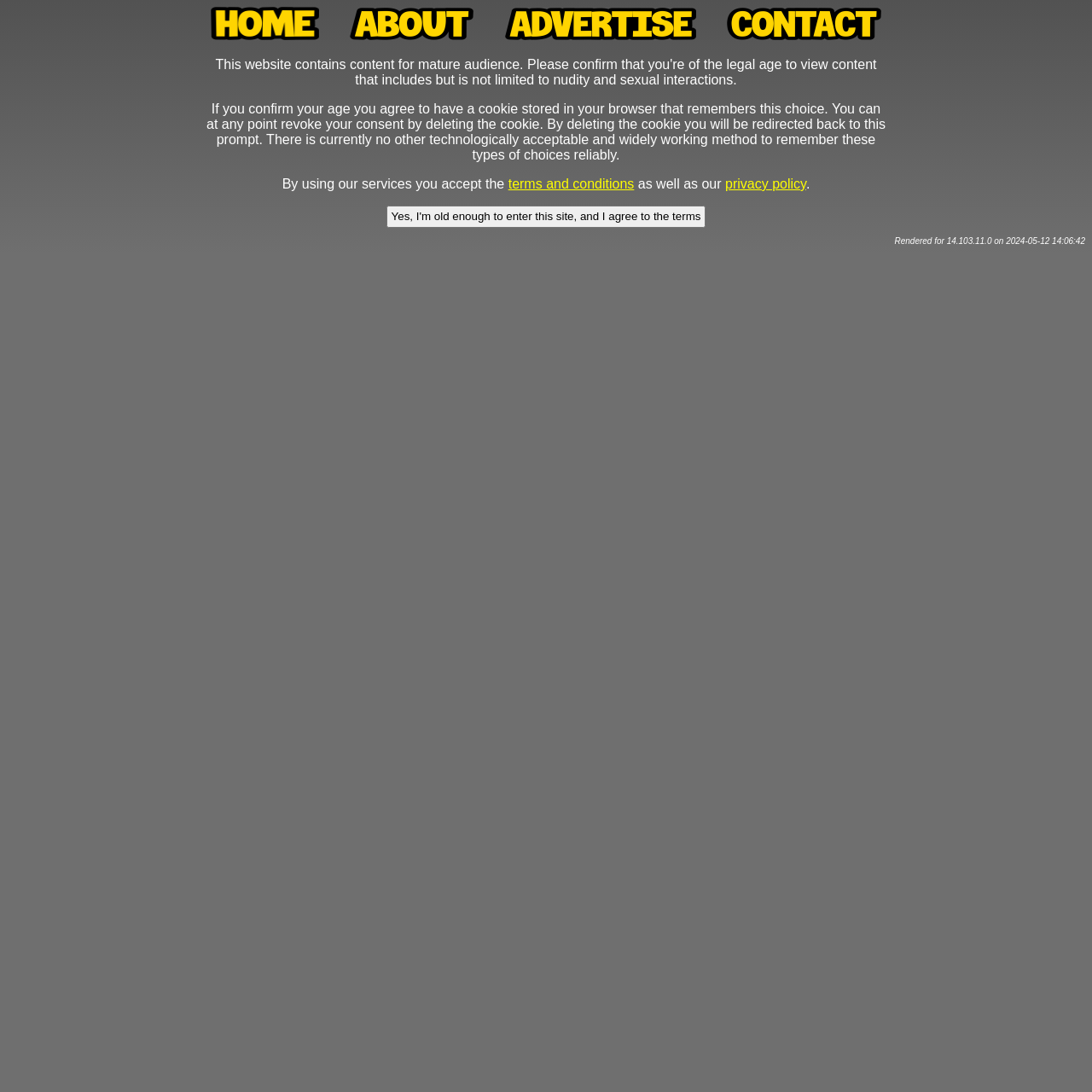What is the button text for confirming age?
Please answer the question with as much detail as possible using the screenshot.

The webpage has a button that users must click to confirm their age and agree to the terms and conditions. The button text is 'Yes, I'm old enough to enter this site, and I agree to the terms'.